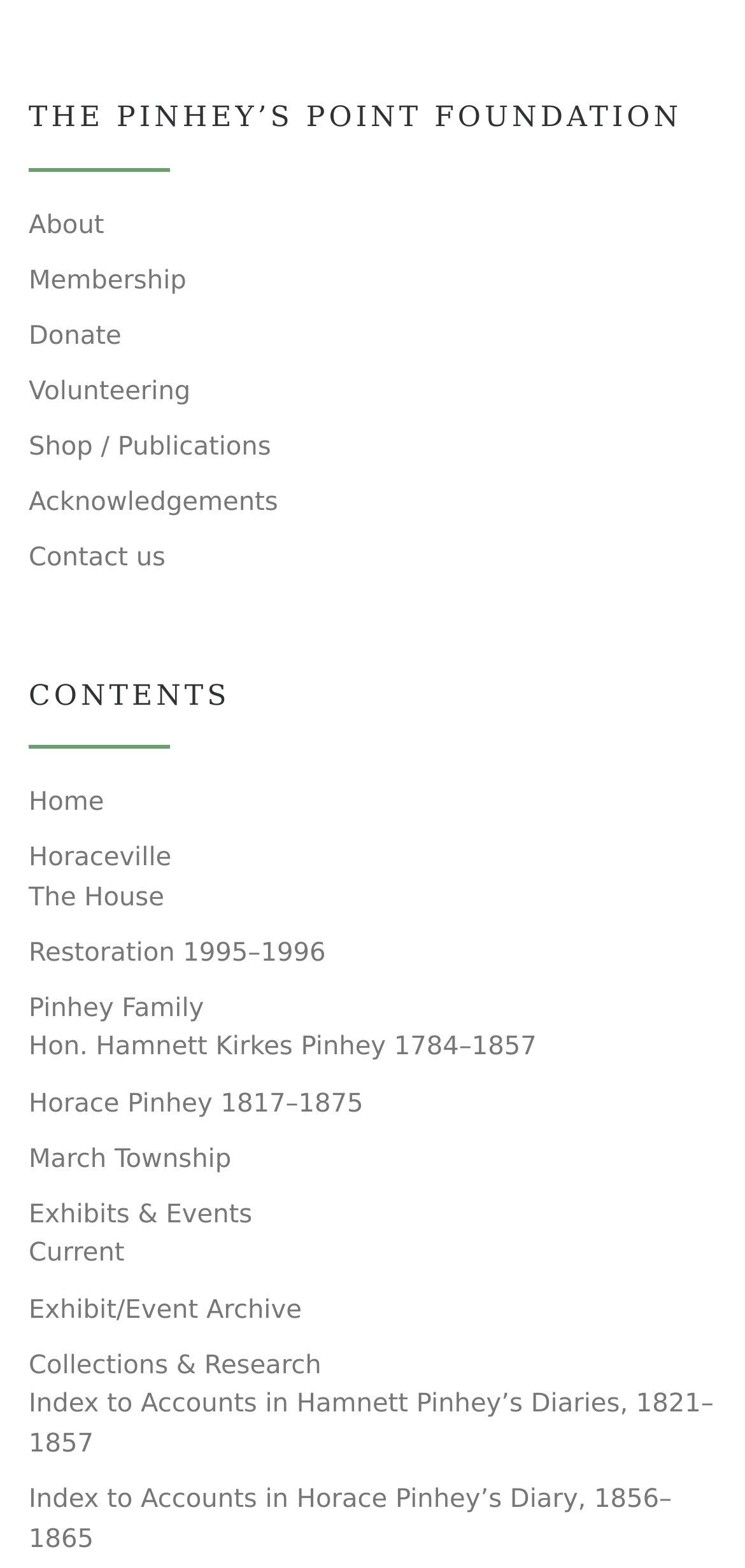Extract the bounding box coordinates for the described element: "alt="Natural Lizard Cornwall"". The coordinates should be represented as four float numbers between 0 and 1: [left, top, right, bottom].

None